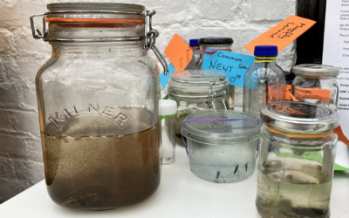What is the purpose of the sticky notes? Based on the screenshot, please respond with a single word or phrase.

To display instructions or reminders